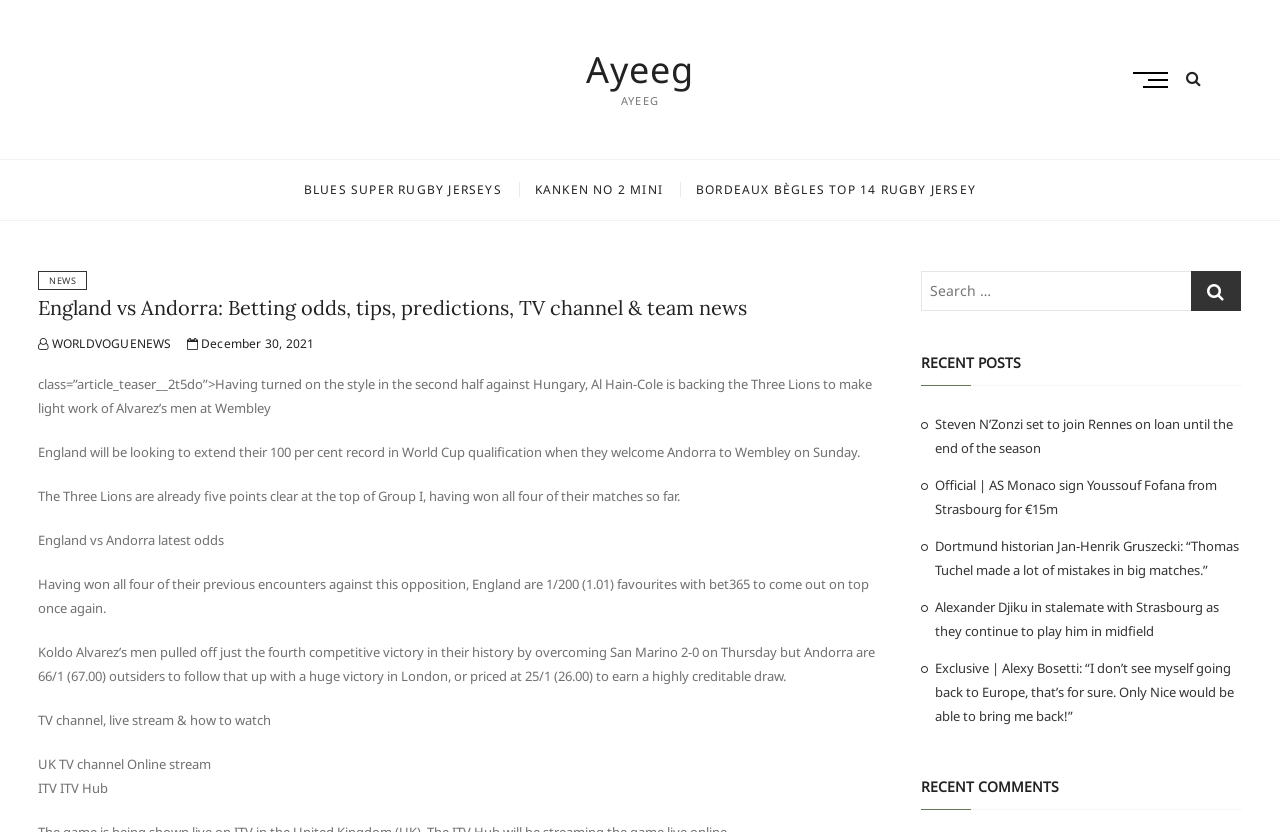What is the name of the Andorra coach?
Could you answer the question with a detailed and thorough explanation?

The article mentions that Koldo Alvarez is the coach of the Andorra team.